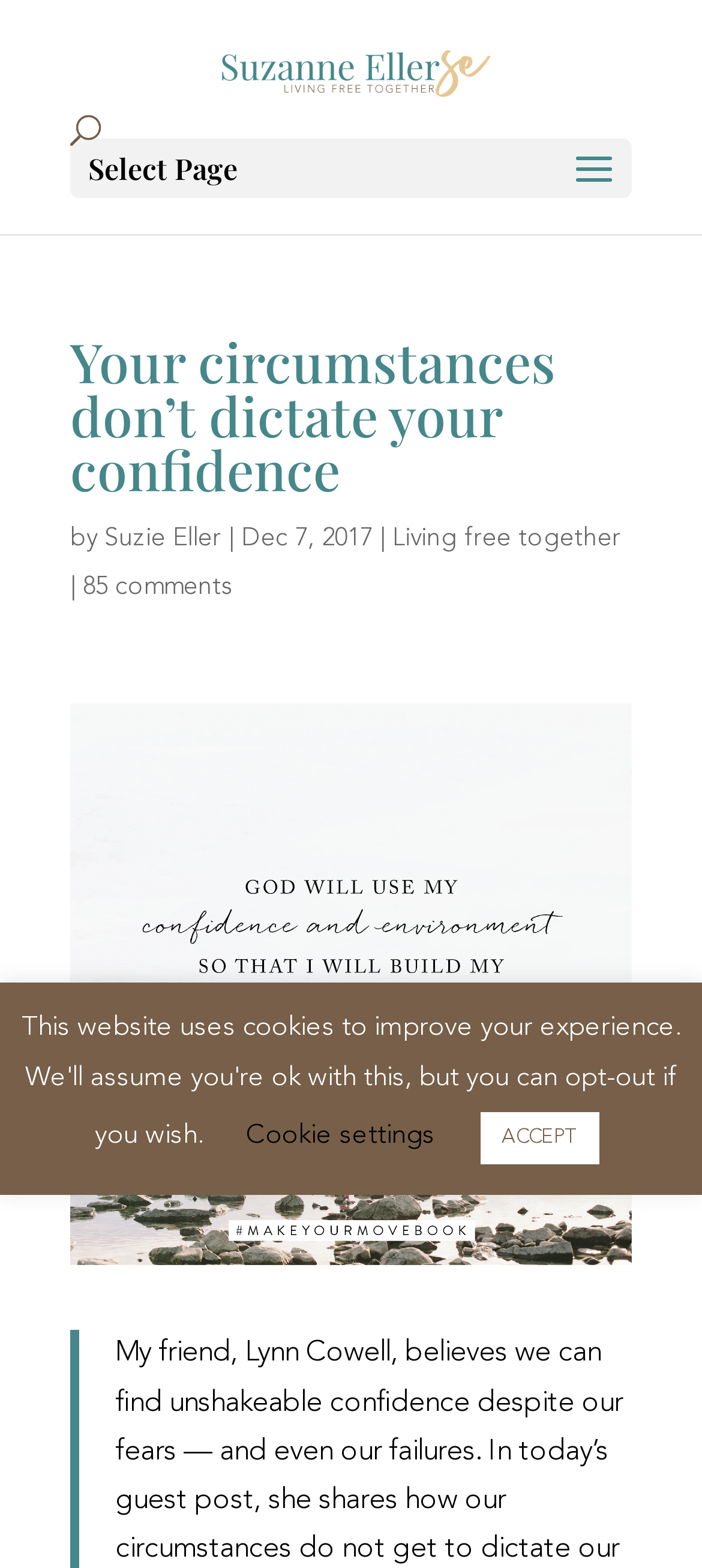How many comments does this article have?
Based on the content of the image, thoroughly explain and answer the question.

I found the number of comments by looking at the link that says '85 comments', which is usually an indicator of the number of comments on an article.